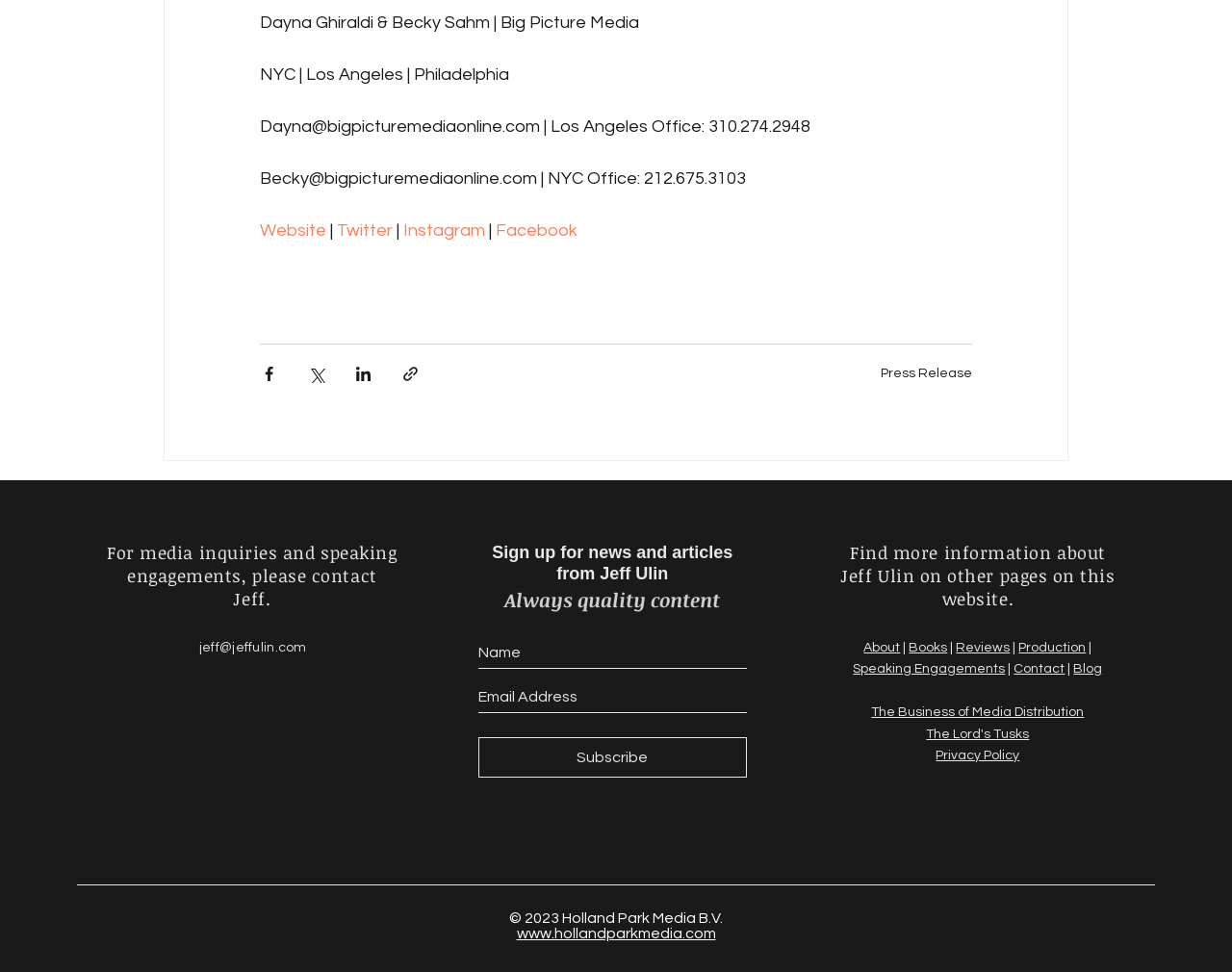Extract the bounding box coordinates for the HTML element that matches this description: "The Lord's Tusks". The coordinates should be four float numbers between 0 and 1, i.e., [left, top, right, bottom].

[0.752, 0.748, 0.835, 0.762]